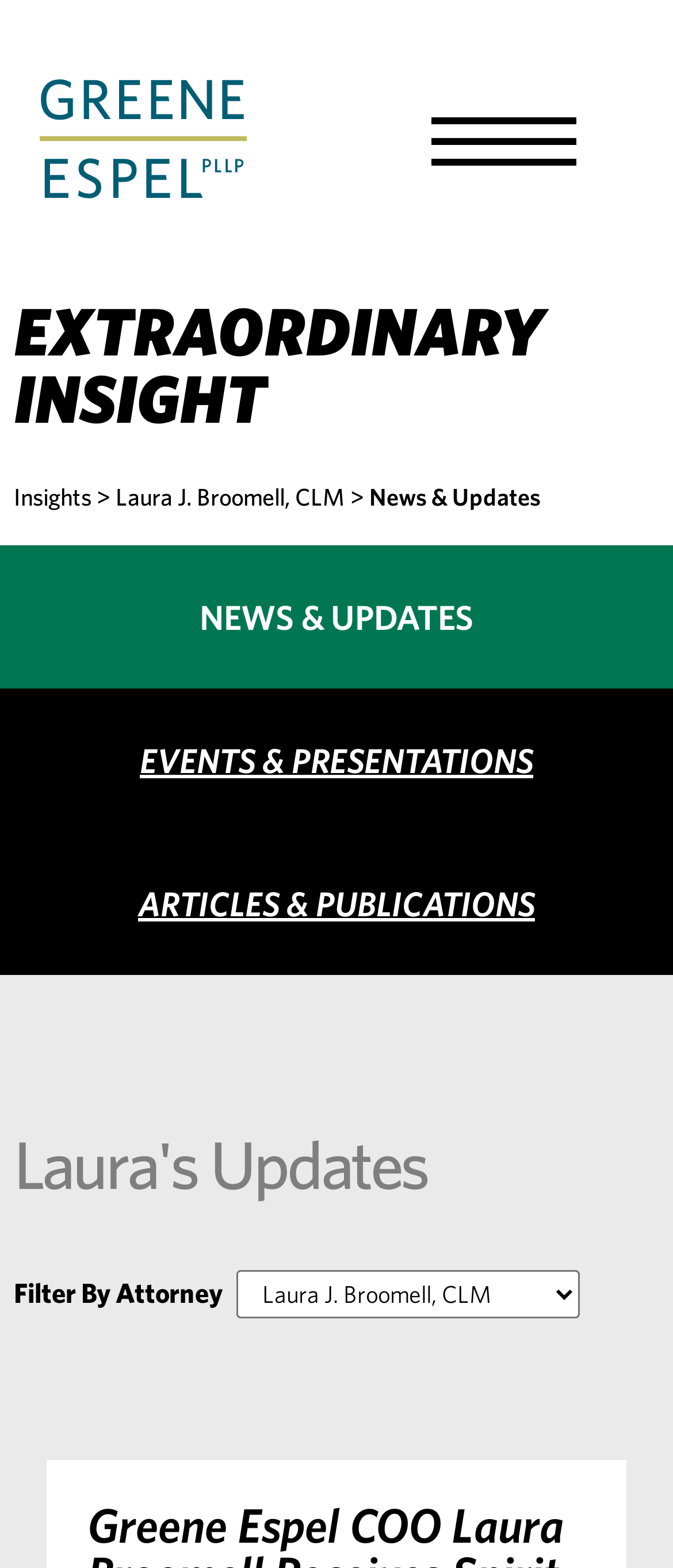Please identify the bounding box coordinates of the clickable area that will allow you to execute the instruction: "View Insights".

[0.021, 0.308, 0.136, 0.326]